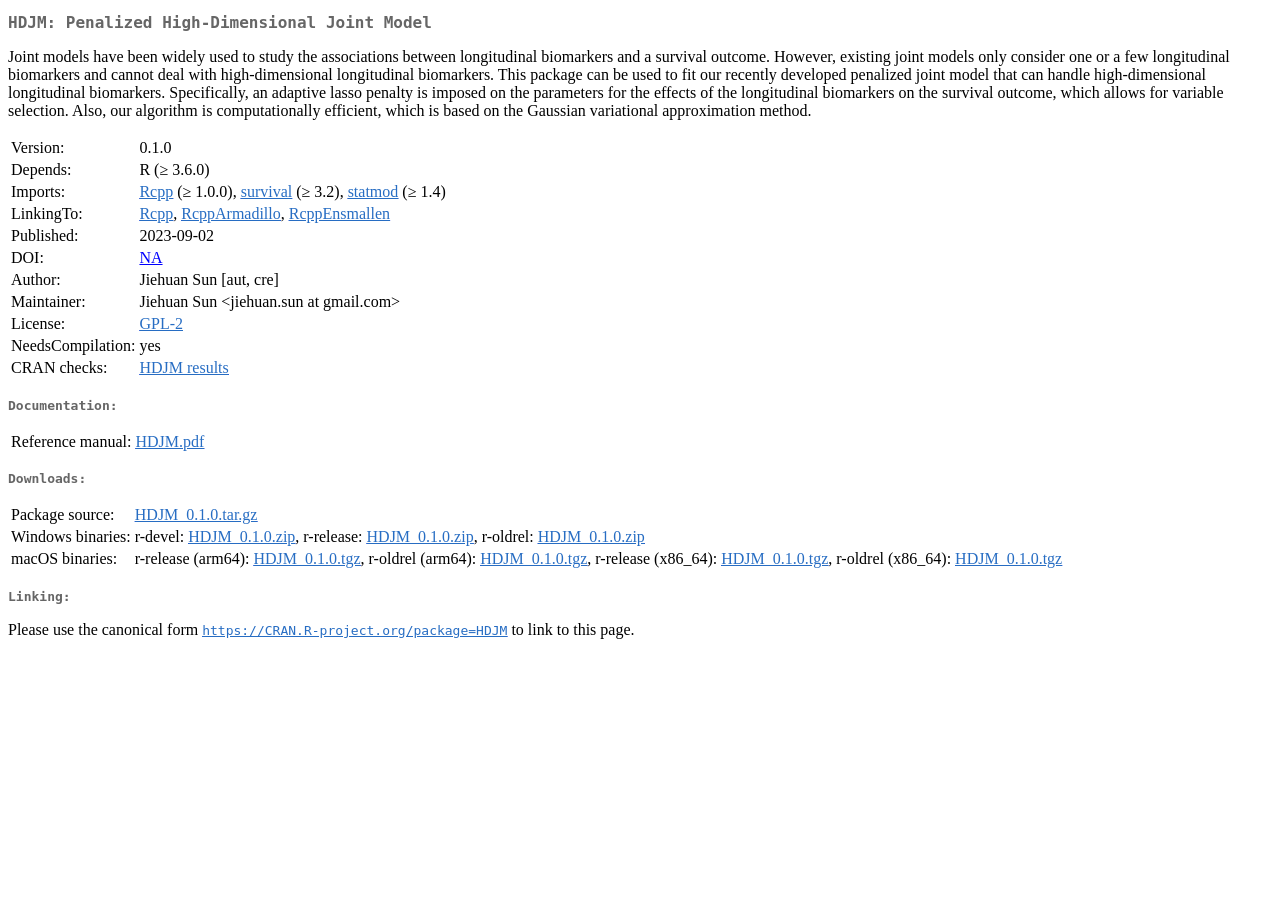Bounding box coordinates are specified in the format (top-left x, top-left y, bottom-right x, bottom-right y). All values are floating point numbers bounded between 0 and 1. Please provide the bounding box coordinate of the region this sentence describes: HDJM results

[0.109, 0.394, 0.179, 0.412]